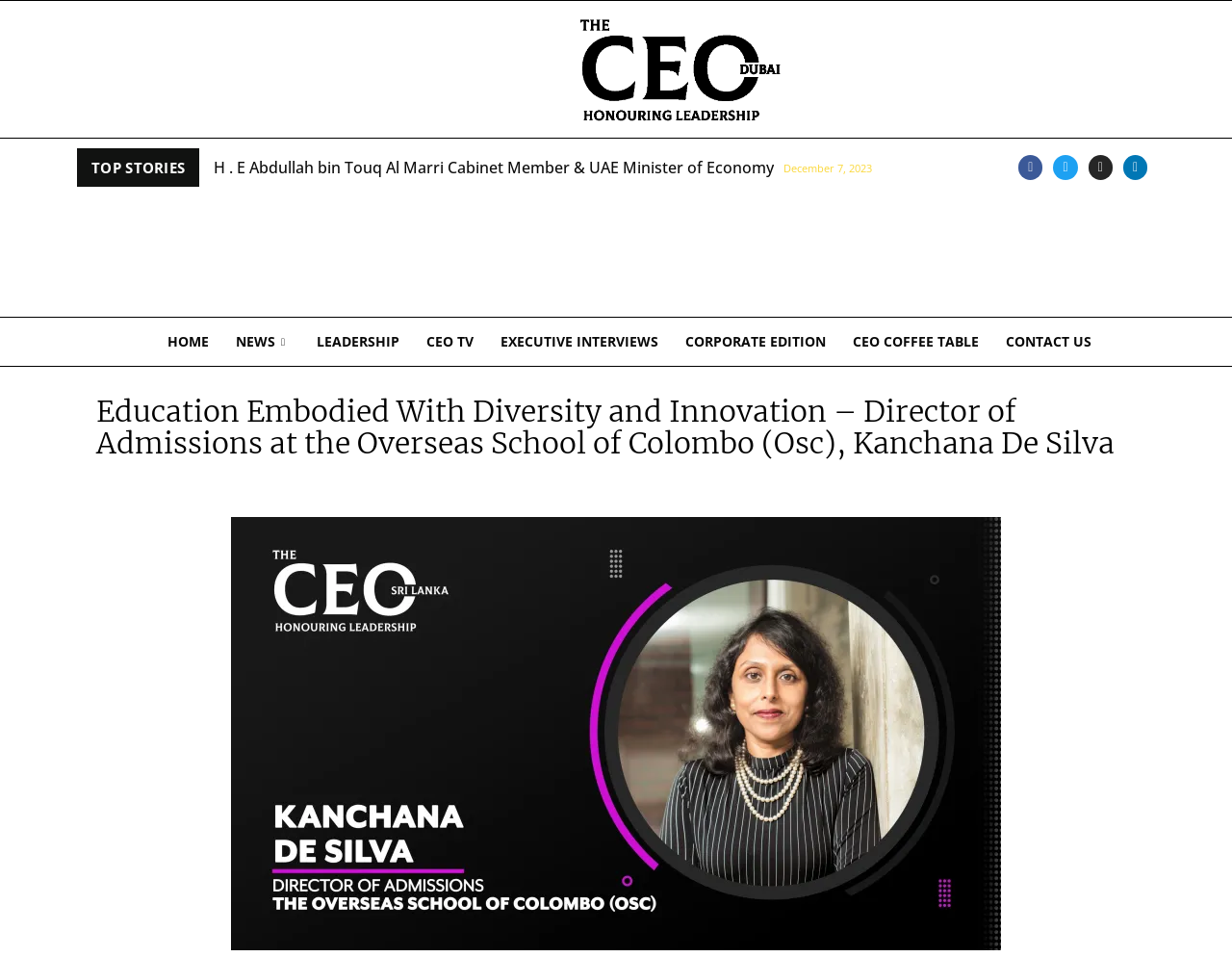From the webpage screenshot, predict the bounding box coordinates (top-left x, top-left y, bottom-right x, bottom-right y) for the UI element described here: Twitter

[0.855, 0.162, 0.875, 0.188]